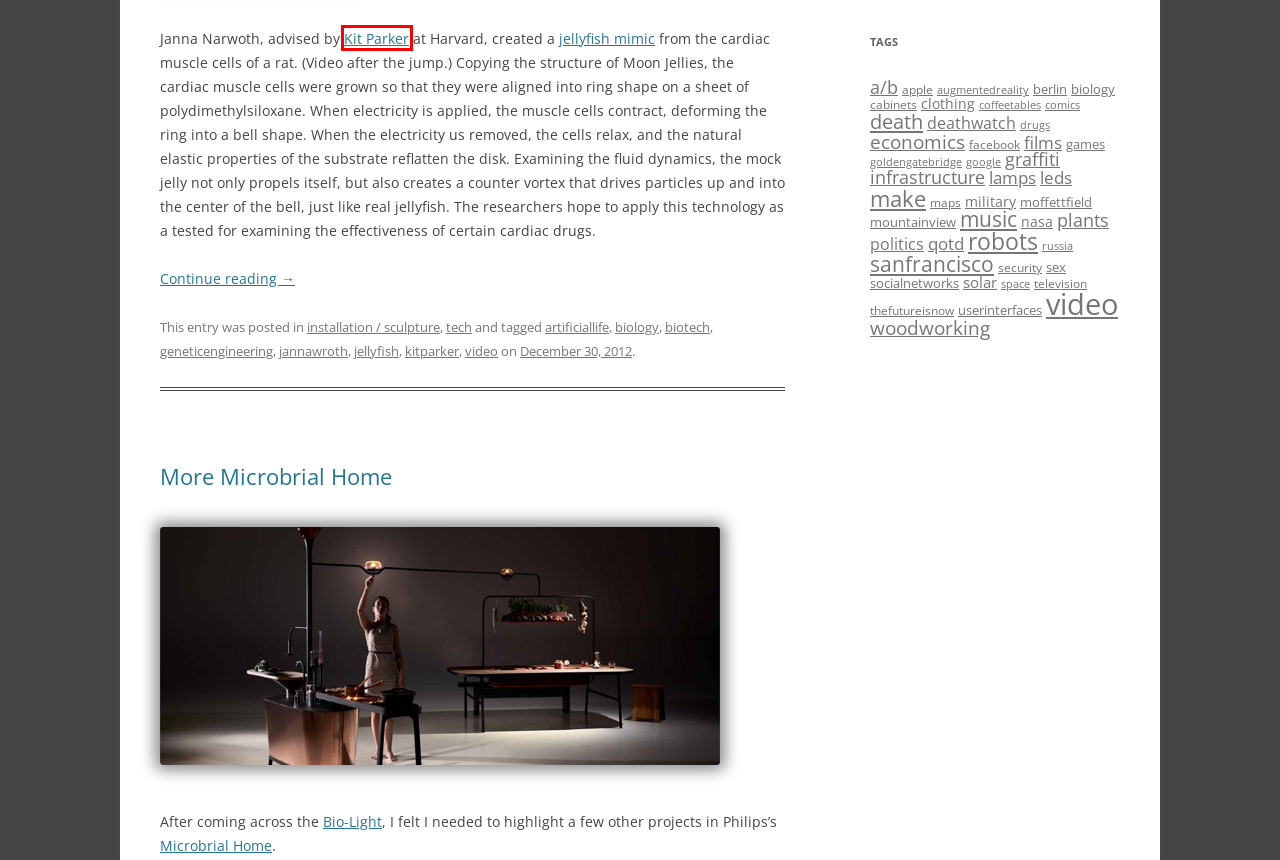Assess the screenshot of a webpage with a red bounding box and determine which webpage description most accurately matches the new page after clicking the element within the red box. Here are the options:
A. jellyfish | Robot Monkeys
B. a/b | Robot Monkeys
C. Wyss Institute | Wyss Institute at Harvard
D. television | Robot Monkeys
E. biotech | Robot Monkeys
F. facebook | Robot Monkeys
G. qotd | Robot Monkeys
H. leds | Robot Monkeys

C